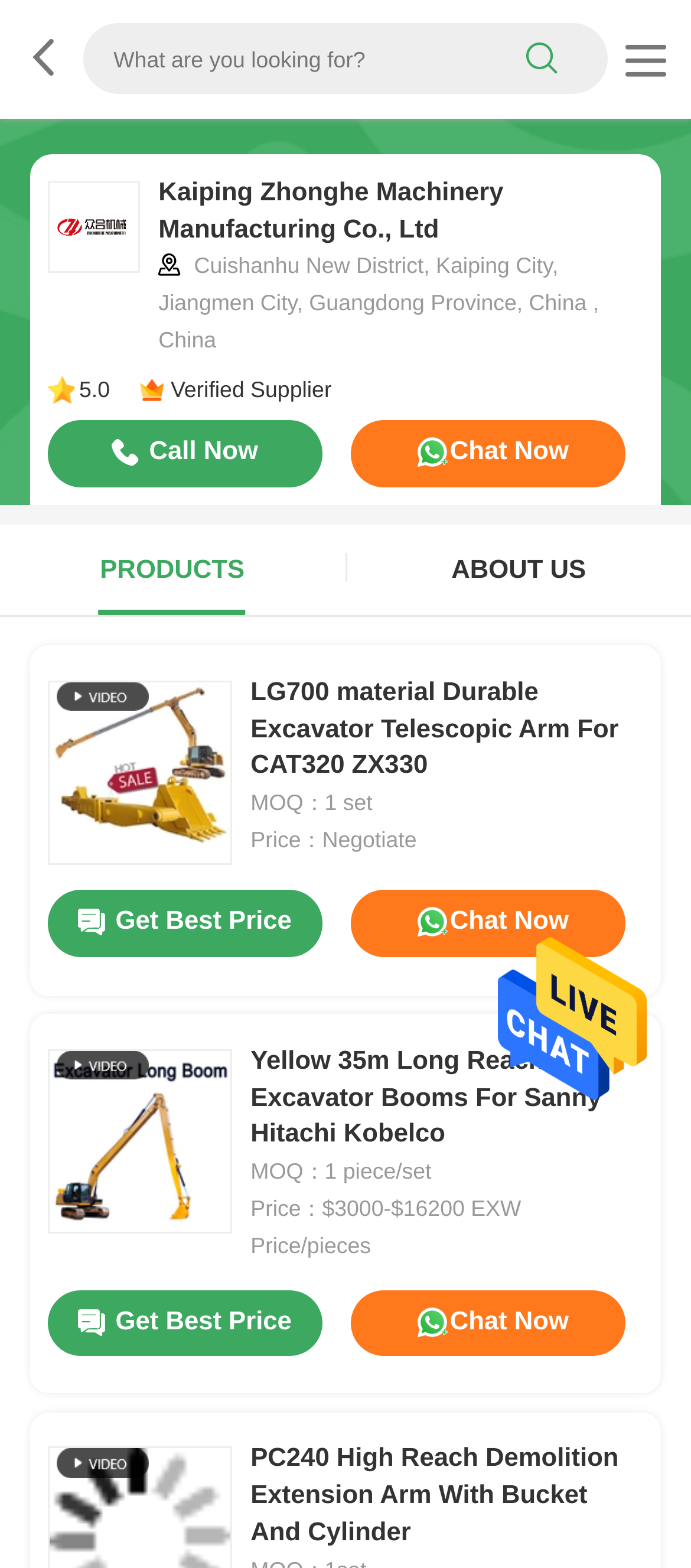Bounding box coordinates should be in the format (top-left x, top-left y, bottom-right x, bottom-right y) and all values should be floating point numbers between 0 and 1. Determine the bounding box coordinate for the UI element described as: Chat Now

[0.508, 0.823, 0.904, 0.865]